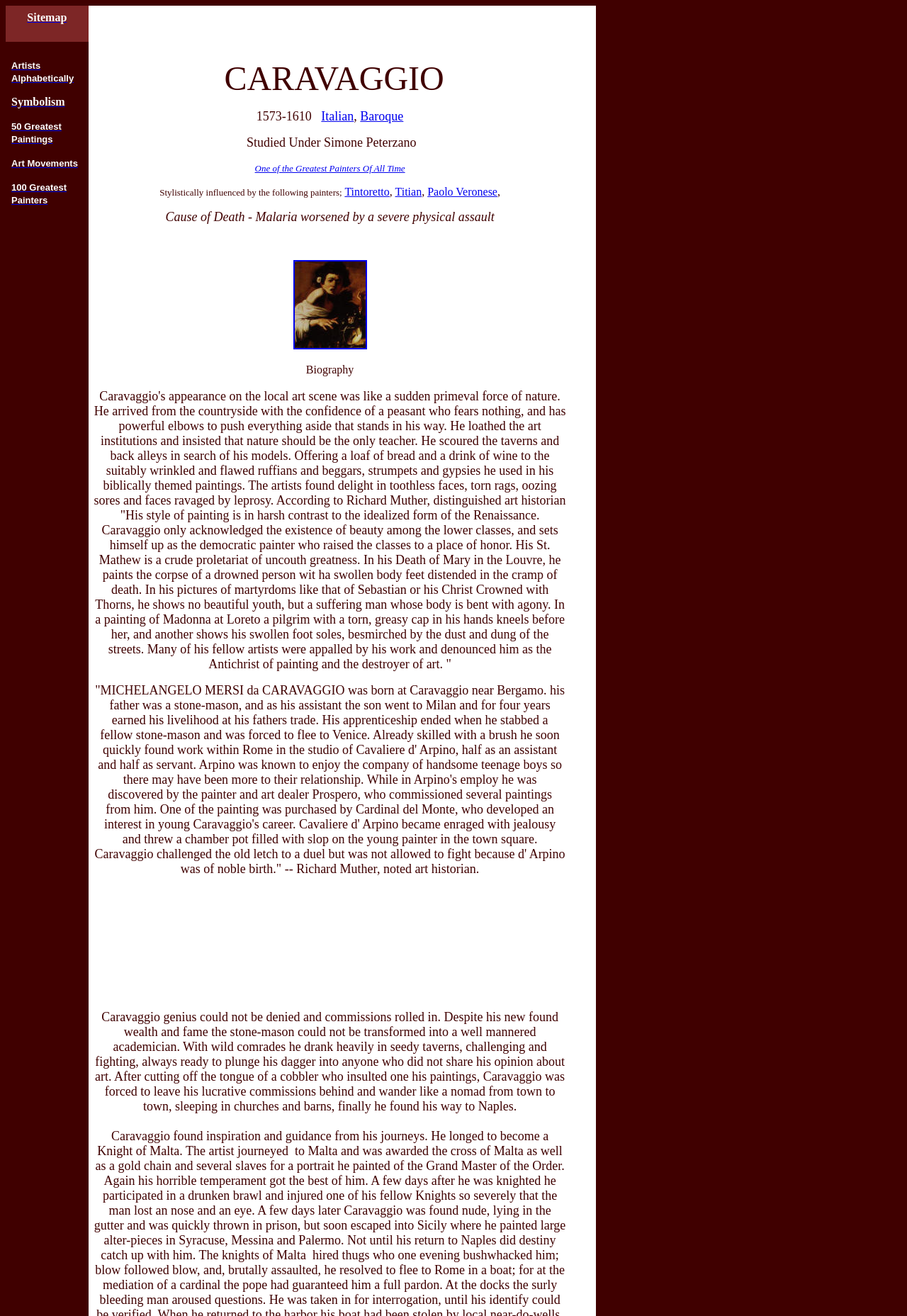Determine the coordinates of the bounding box for the clickable area needed to execute this instruction: "Click on Sitemap".

[0.03, 0.009, 0.074, 0.018]